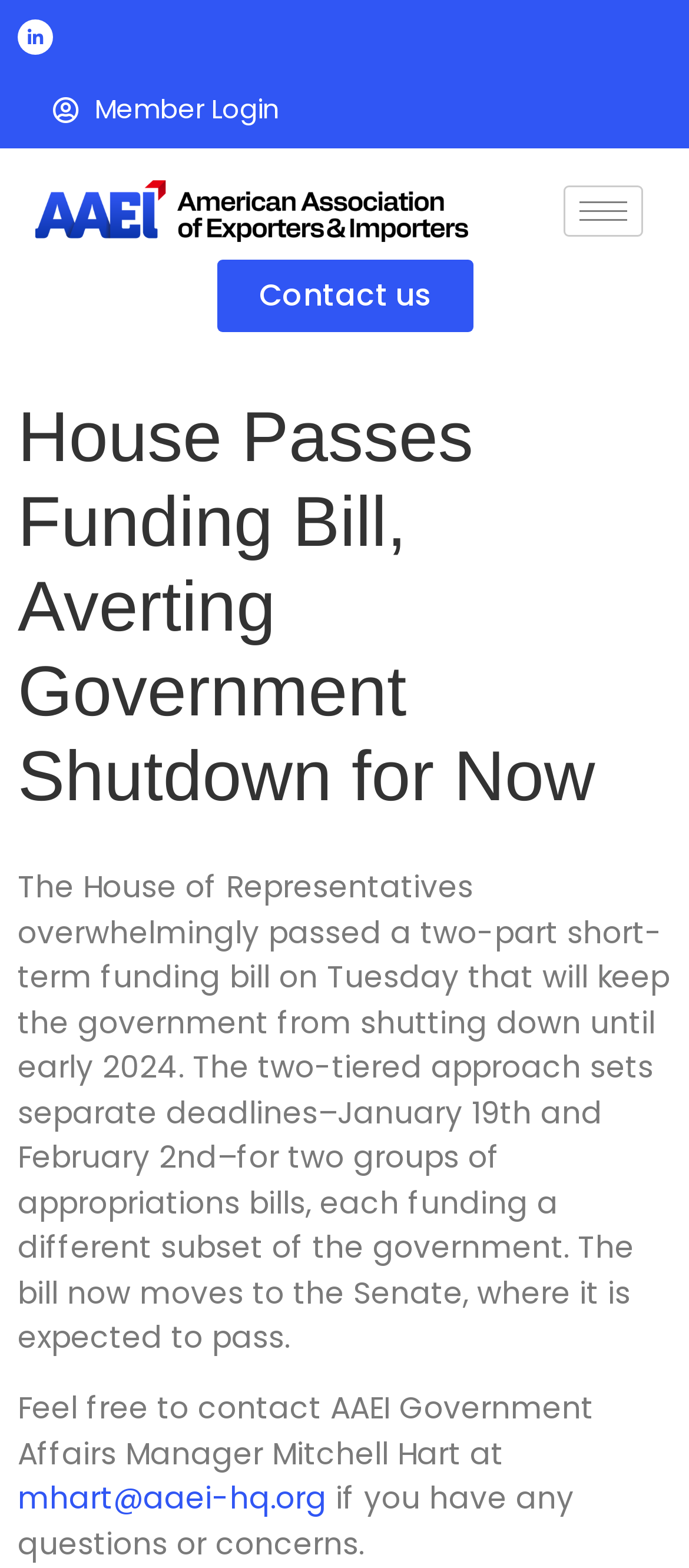Given the element description Member Login, identify the bounding box coordinates for the UI element on the webpage screenshot. The format should be (top-left x, top-left y, bottom-right x, bottom-right y), with values between 0 and 1.

[0.077, 0.057, 0.404, 0.083]